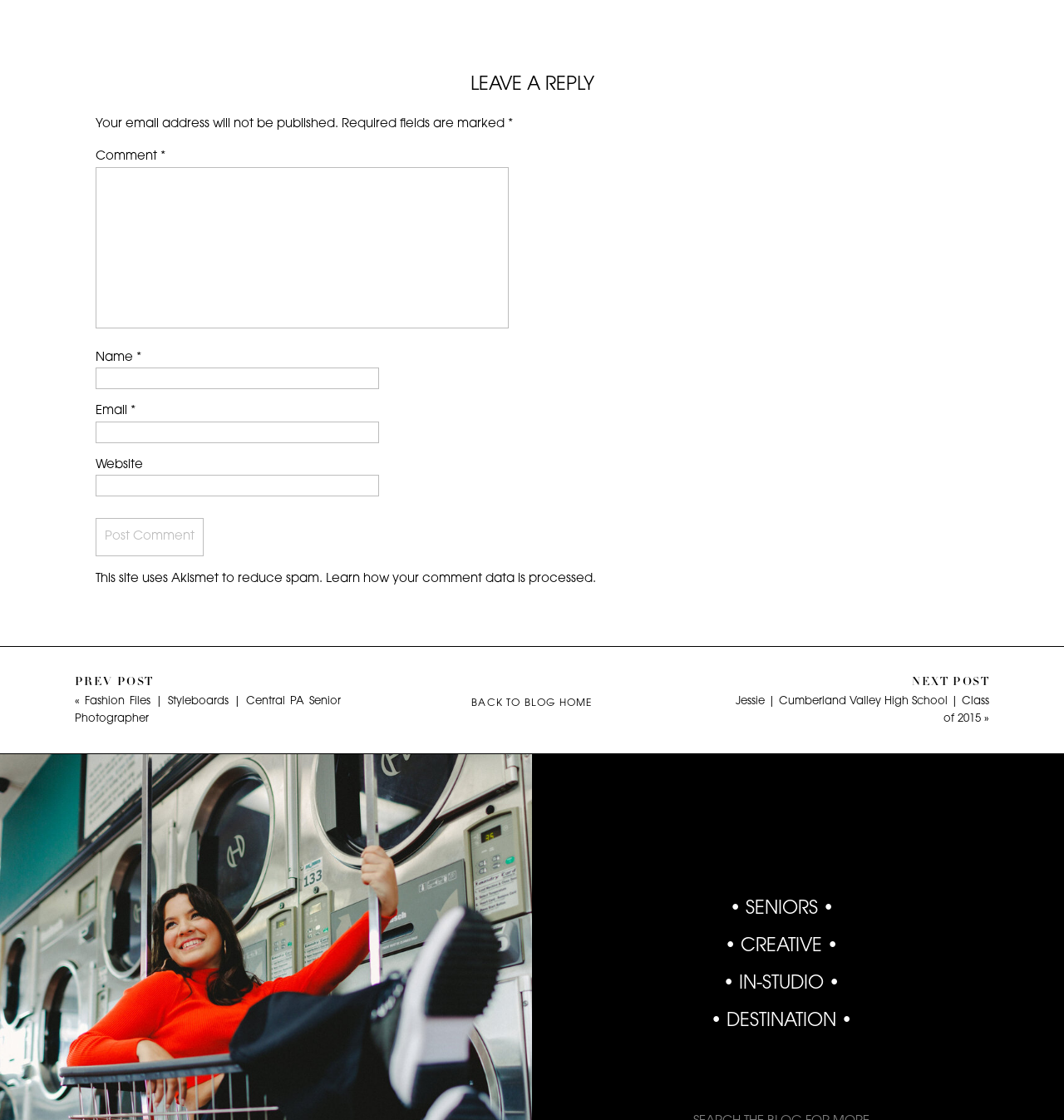For the element described, predict the bounding box coordinates as (top-left x, top-left y, bottom-right x, bottom-right y). All values should be between 0 and 1. Element description: parent_node: Website name="url"

[0.09, 0.424, 0.356, 0.443]